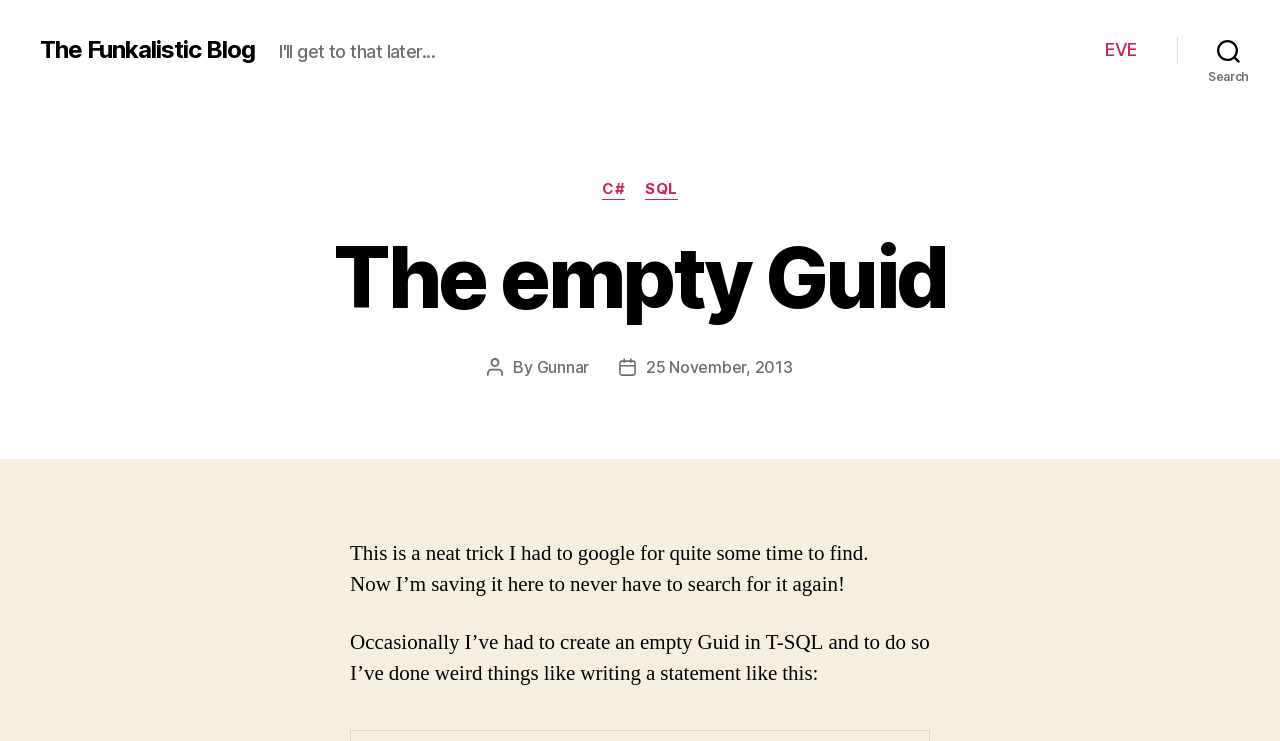What is the name of the blog?
Using the image as a reference, give a one-word or short phrase answer.

The Funkalistic Blog